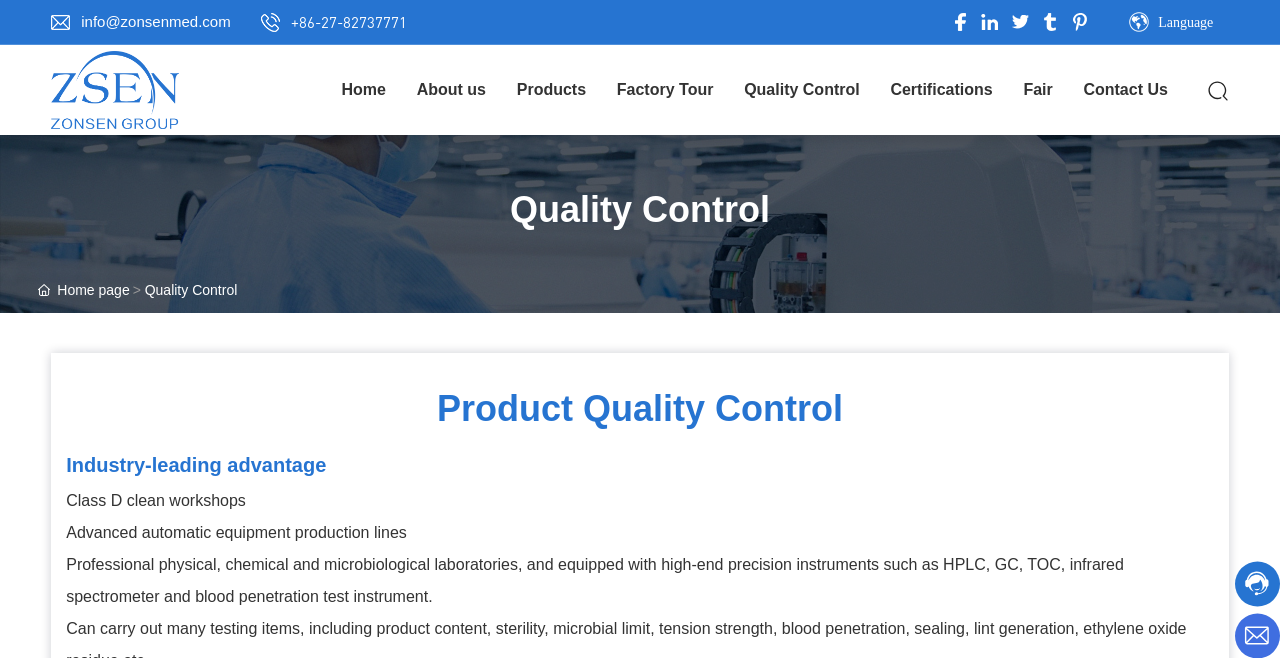How many social media links are there?
Using the image, provide a concise answer in one word or a short phrase.

5